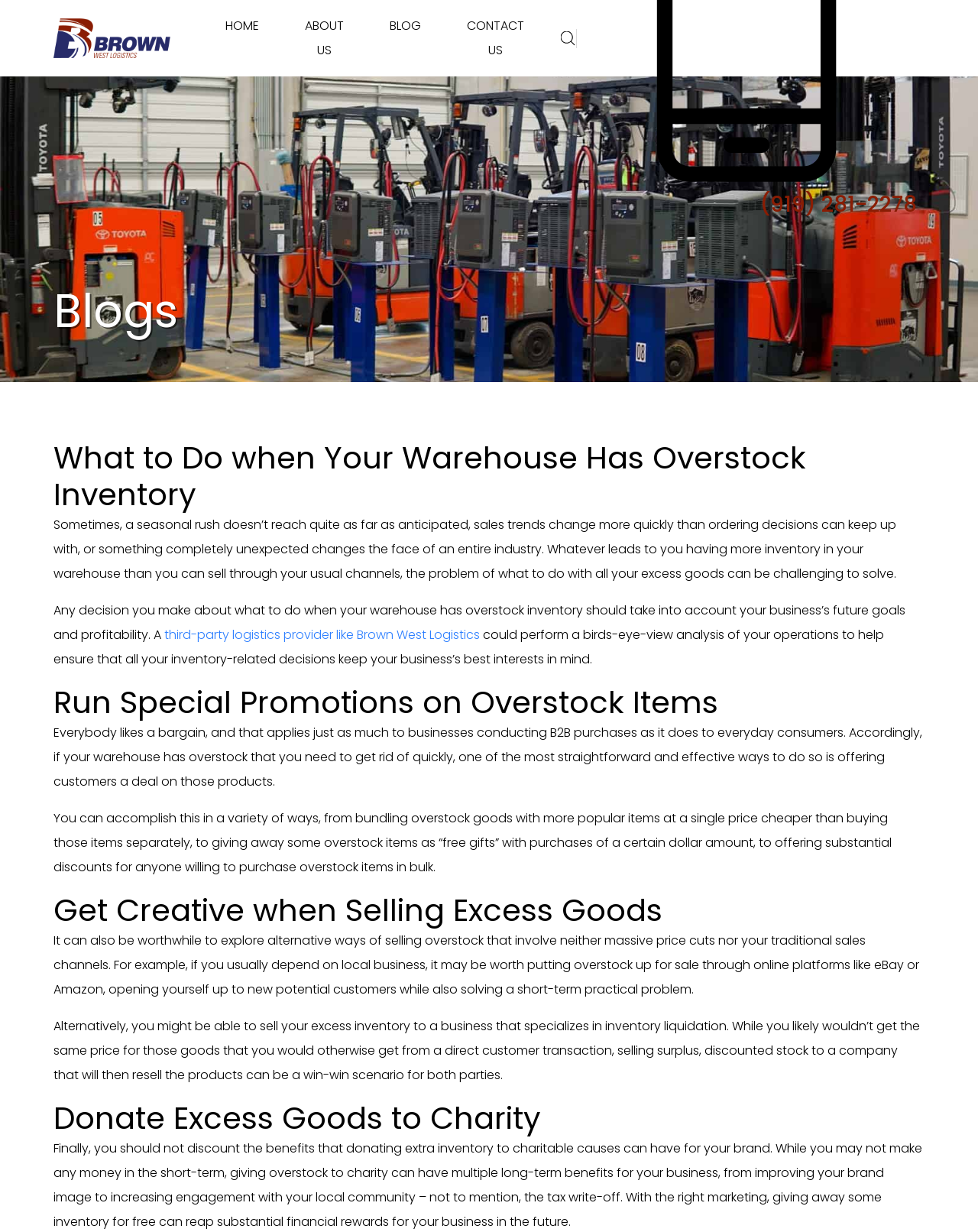What is the purpose of the search icon?
Please look at the screenshot and answer using one word or phrase.

Search the website